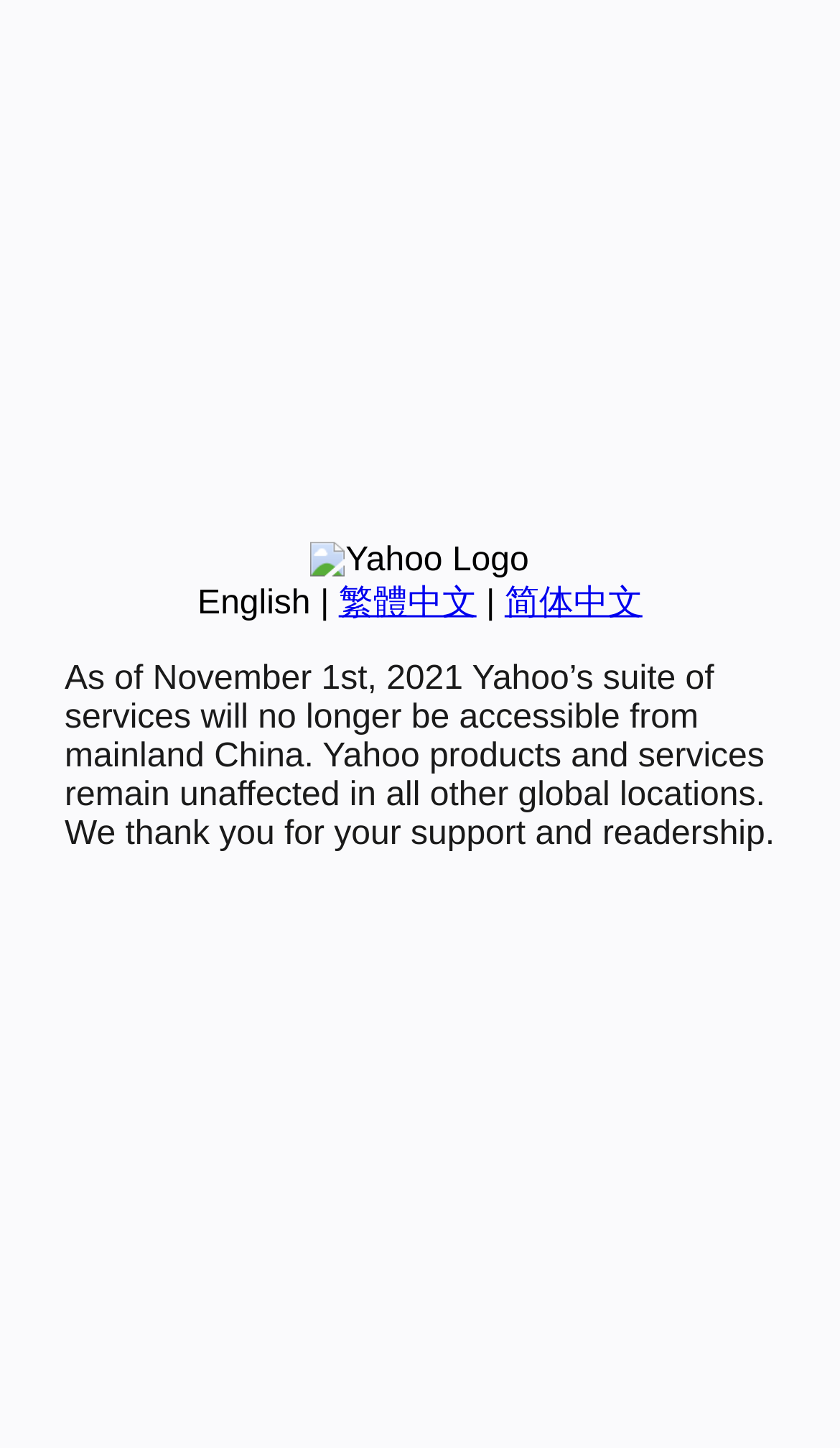From the webpage screenshot, predict the bounding box coordinates (top-left x, top-left y, bottom-right x, bottom-right y) for the UI element described here: The Chef Dan

None